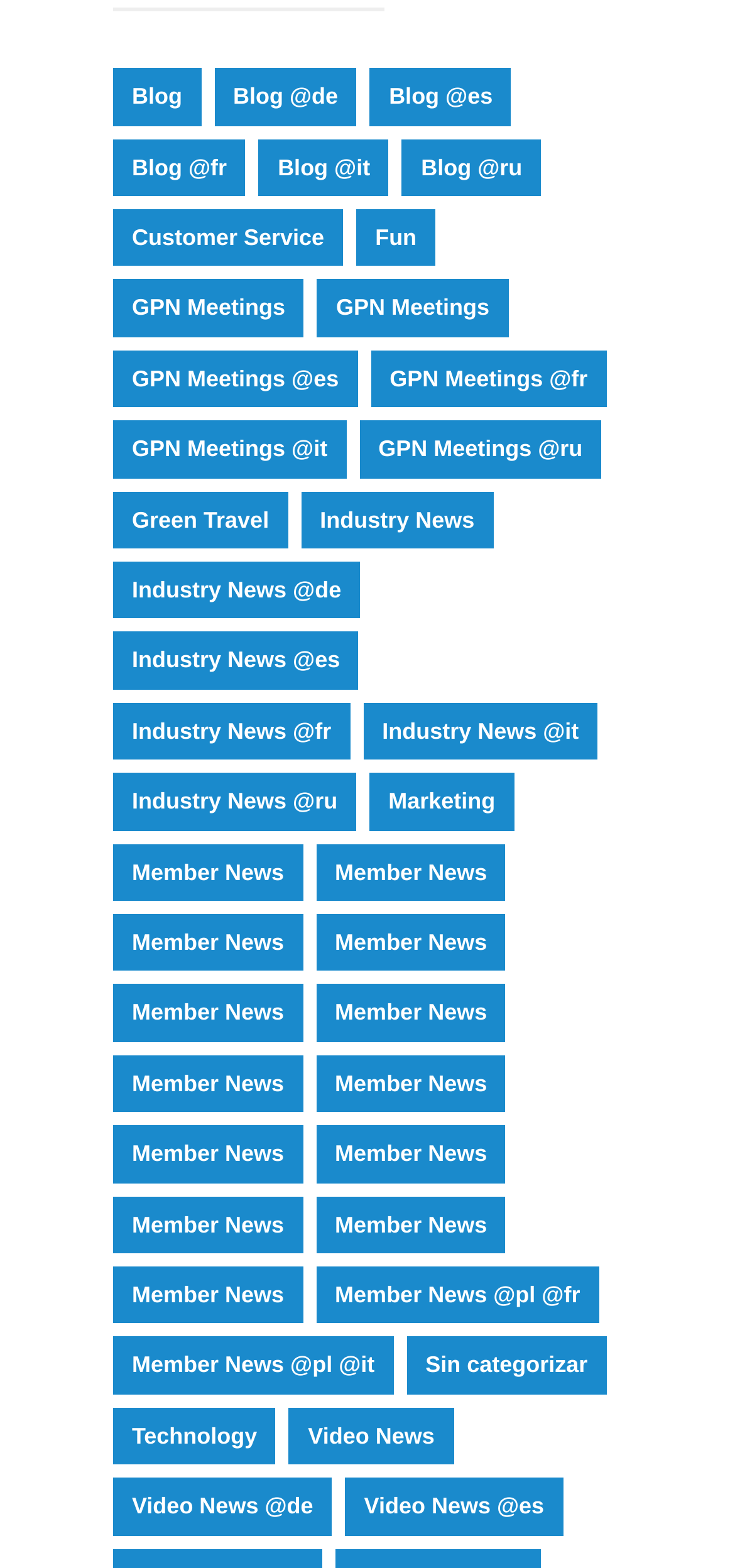How many 'Industry News' categories are there?
Using the image provided, answer with just one word or phrase.

5